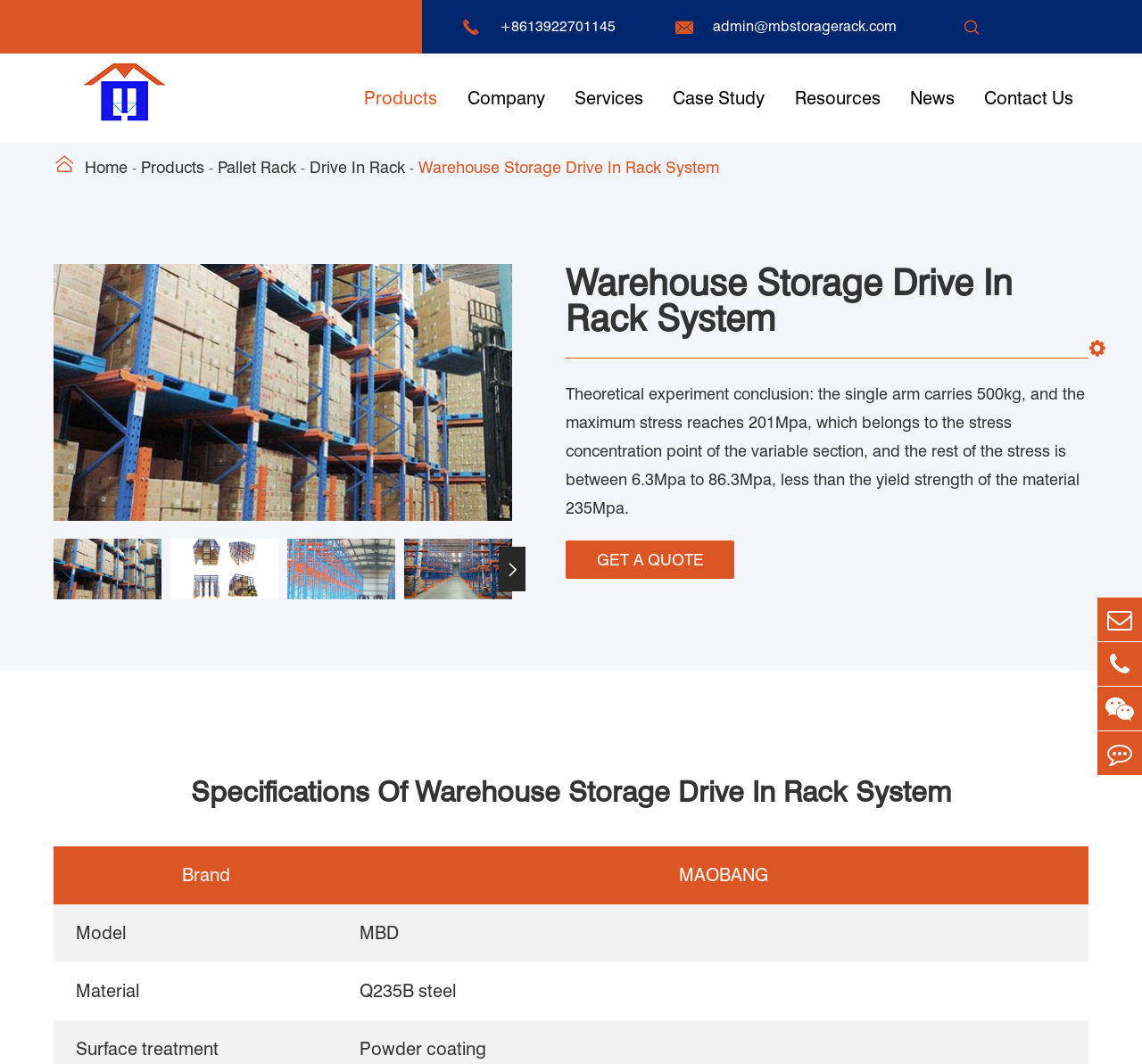Given the description of a UI element: "Case Study", identify the bounding box coordinates of the matching element in the webpage screenshot.

[0.589, 0.05, 0.67, 0.134]